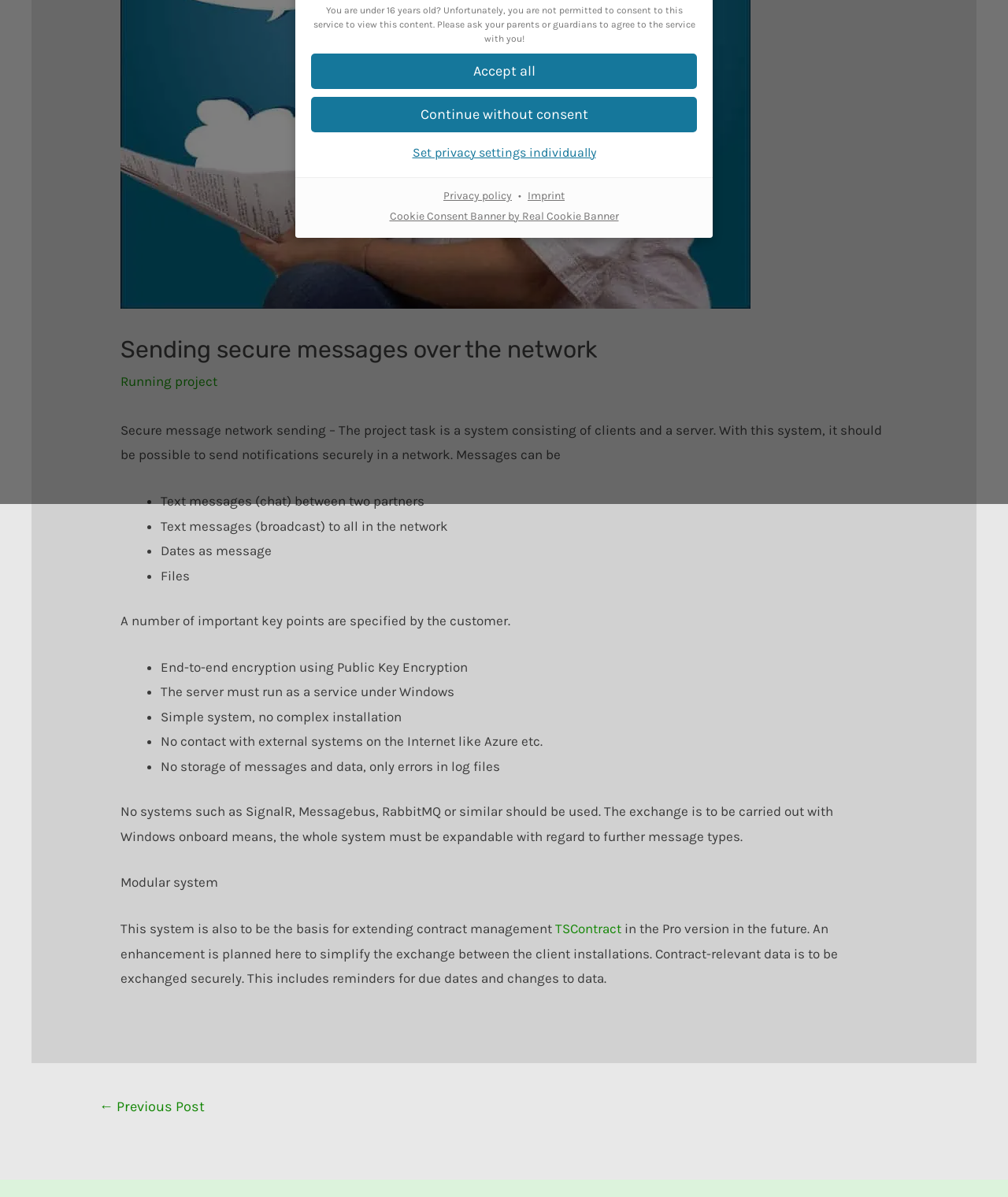Identify the bounding box for the described UI element. Provide the coordinates in (top-left x, top-left y, bottom-right x, bottom-right y) format with values ranging from 0 to 1: Running project

[0.12, 0.312, 0.216, 0.325]